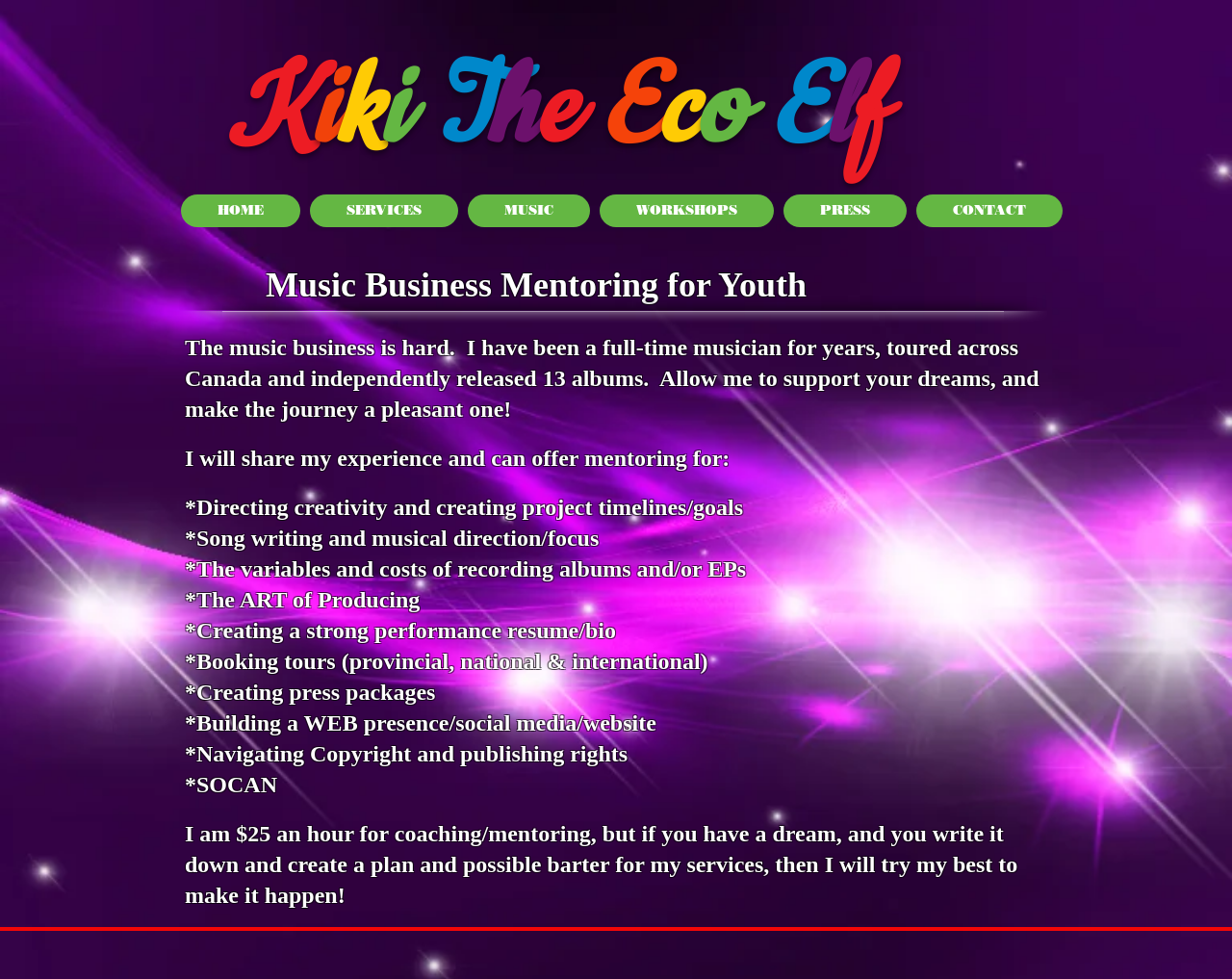Please provide a brief answer to the question using only one word or phrase: 
How much does the youth music mentor charge for coaching?

$25 an hour